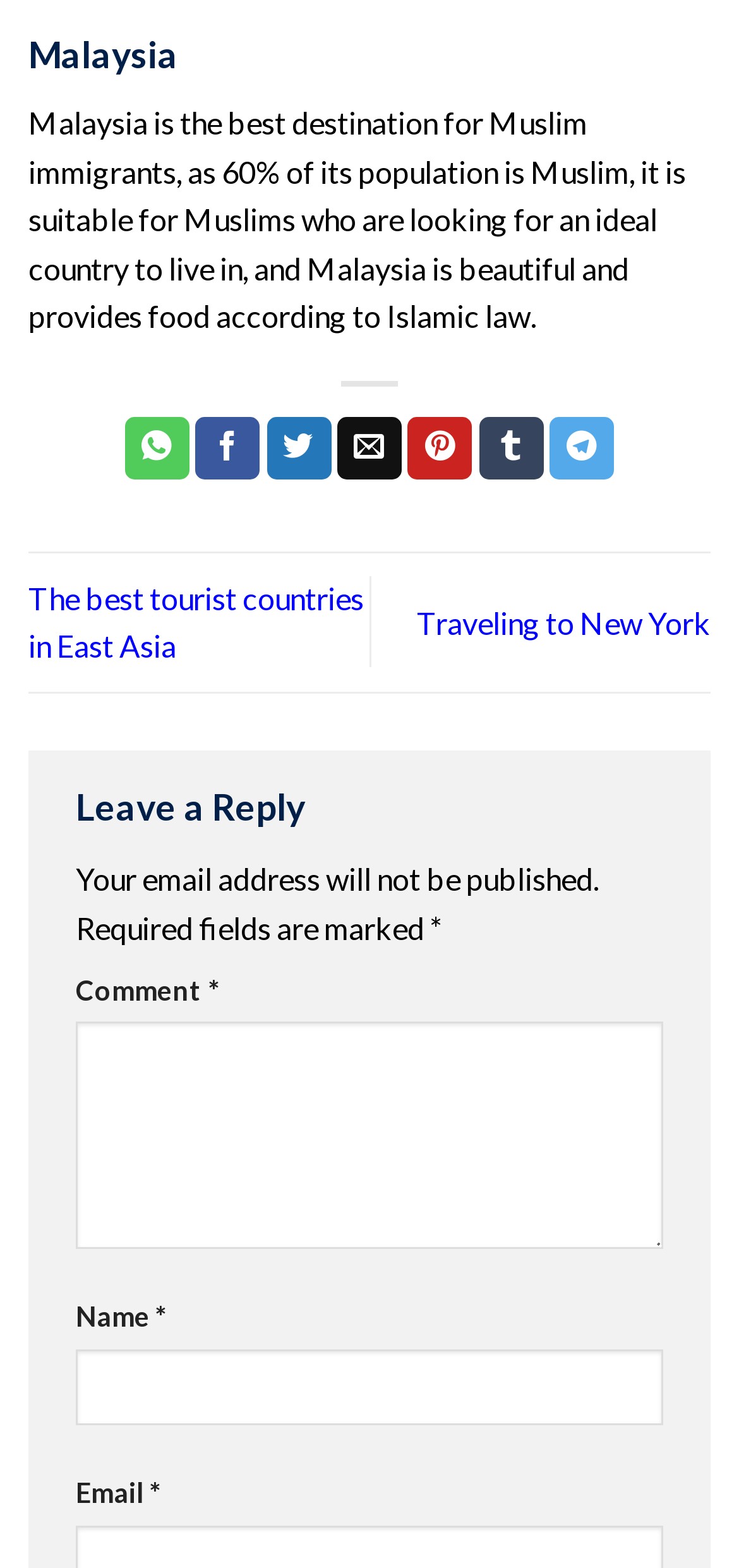How many social media platforms can you share the content on?
With the help of the image, please provide a detailed response to the question.

There are seven social media platforms that you can share the content on, which are WhatsApp, Facebook, Twitter, Email to a Friend, Pinterest, Tumblr, and Telegram. These options are provided as links below the main text.